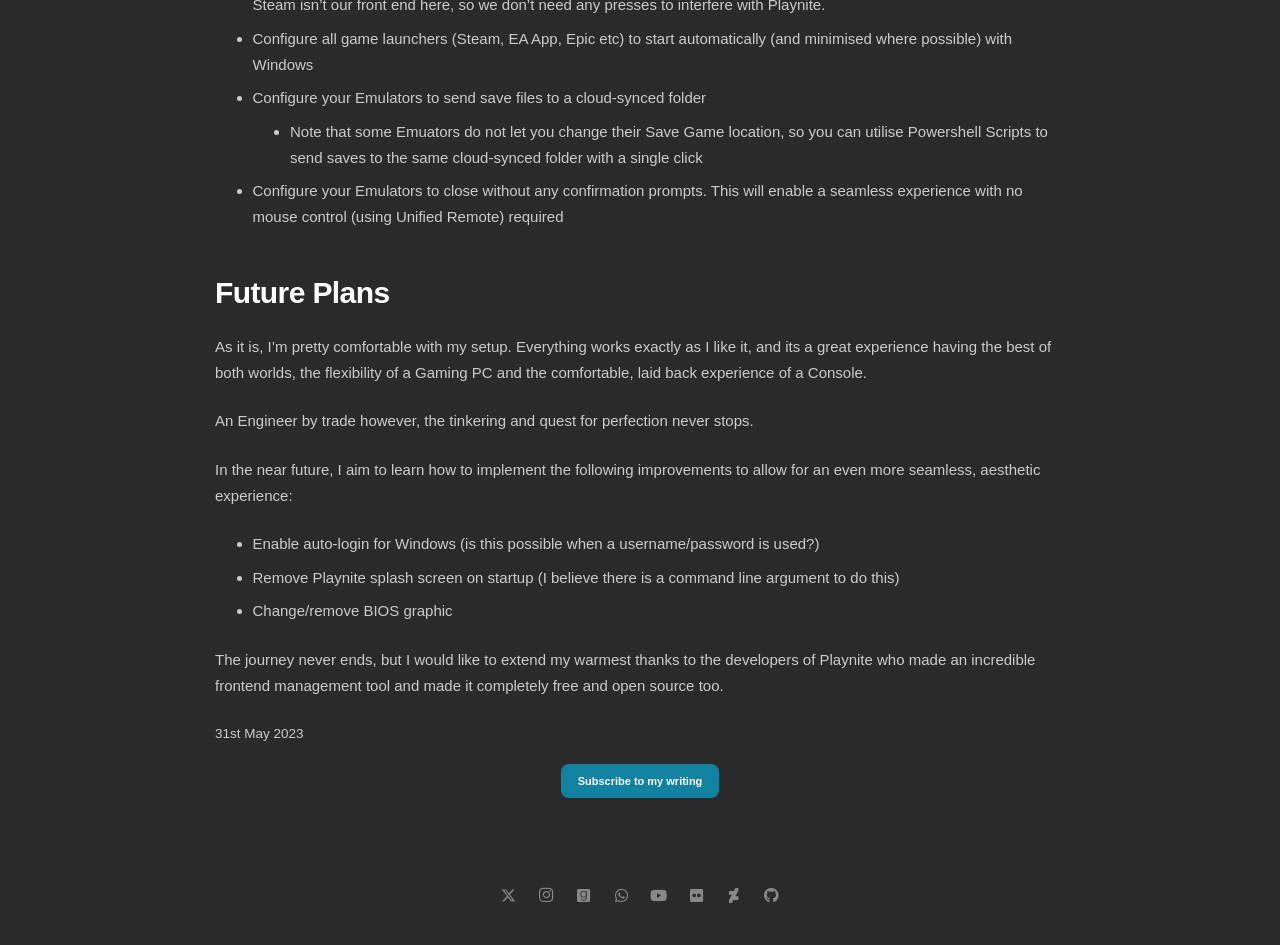What is the author's goal for the near future?
Provide an in-depth and detailed explanation in response to the question.

The author mentions that they aim to learn how to implement improvements to allow for an even more seamless and aesthetic experience, indicating that their goal is to further improve their current setup.